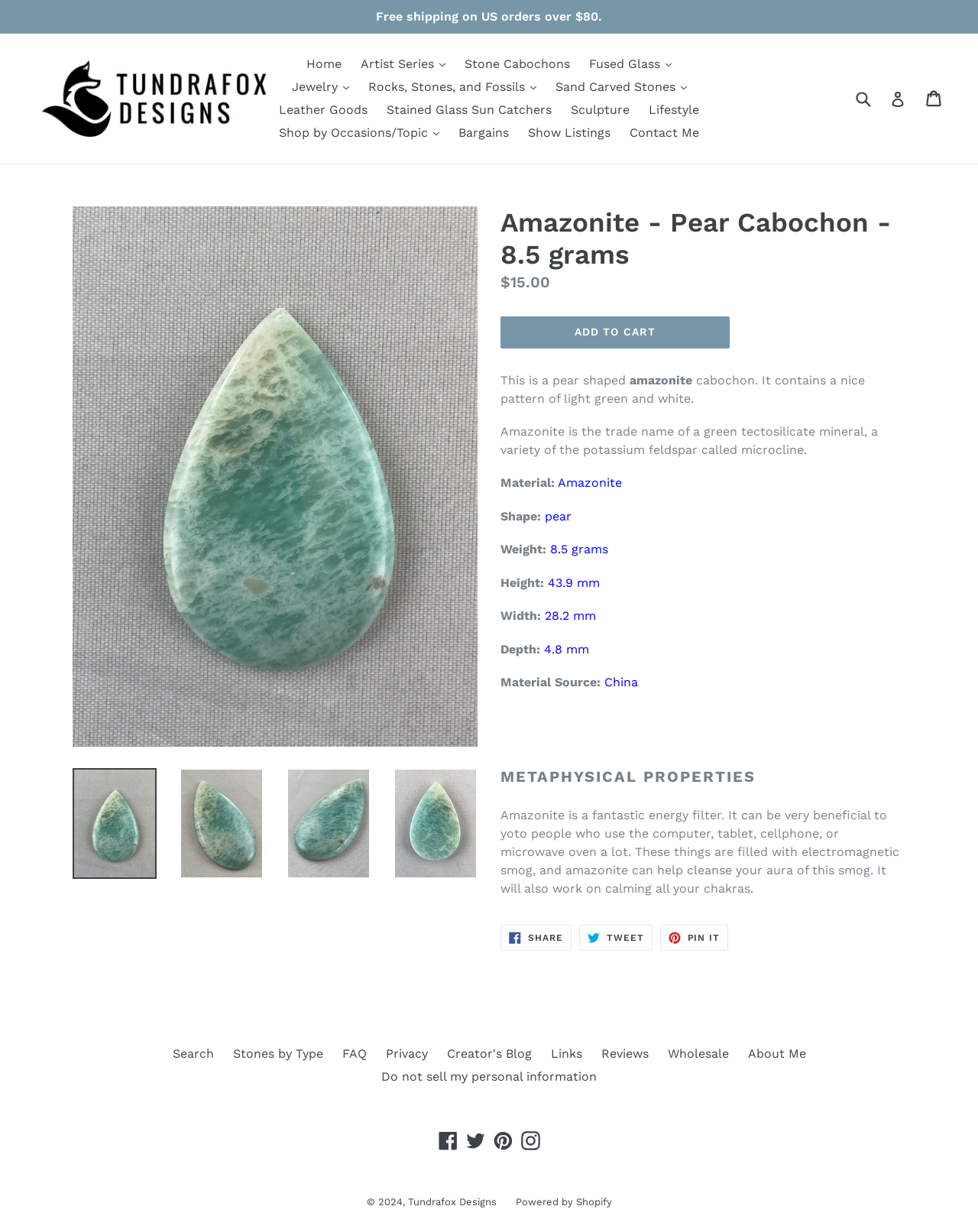Can you give a detailed response to the following question using the information from the image? How much does the cabochon weigh?

I found the answer by looking at the product description section, where it says 'Weight: 8.5 grams'. This section provides information about the product's material, shape, weight, and other details.